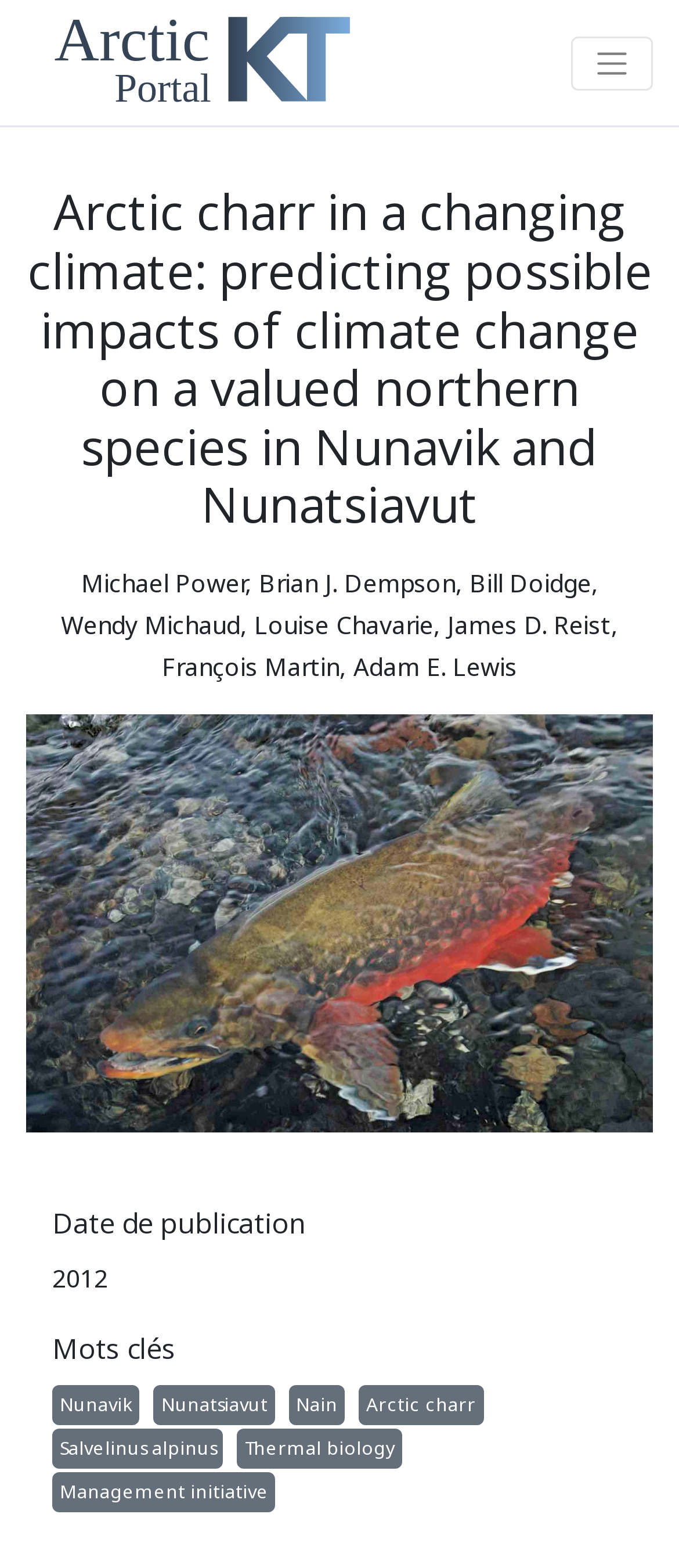Give a one-word or one-phrase response to the question:
What is the name of the portal?

ArcticKT Portal